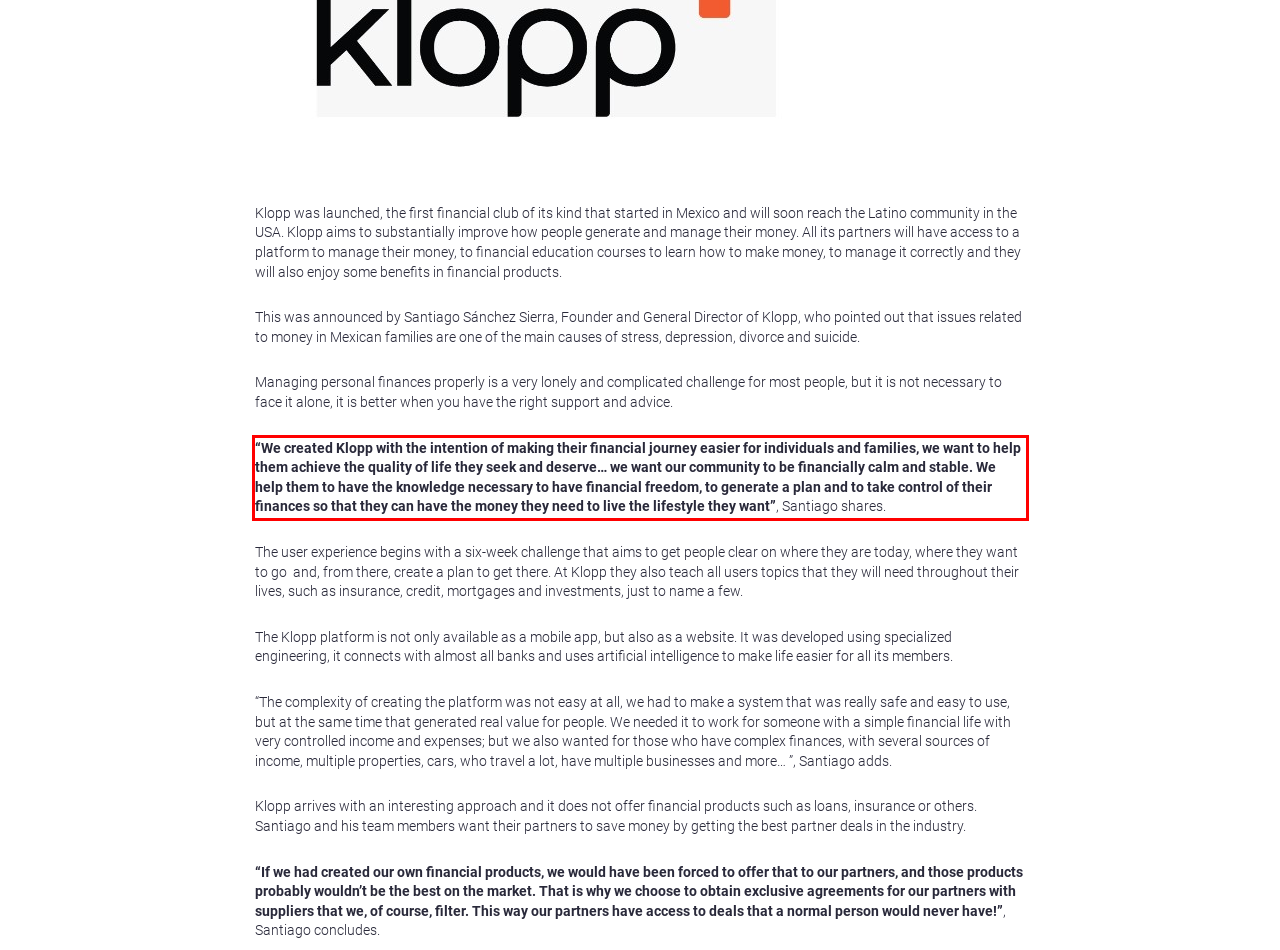You are given a screenshot with a red rectangle. Identify and extract the text within this red bounding box using OCR.

“We created Klopp with the intention of making their financial journey easier for individuals and families, we want to help them achieve the quality of life they seek and deserve… we want our community to be financially calm and stable. We help them to have the knowledge necessary to have financial freedom, to generate a plan and to take control of their finances so that they can have the money they need to live the lifestyle they want”, Santiago shares.